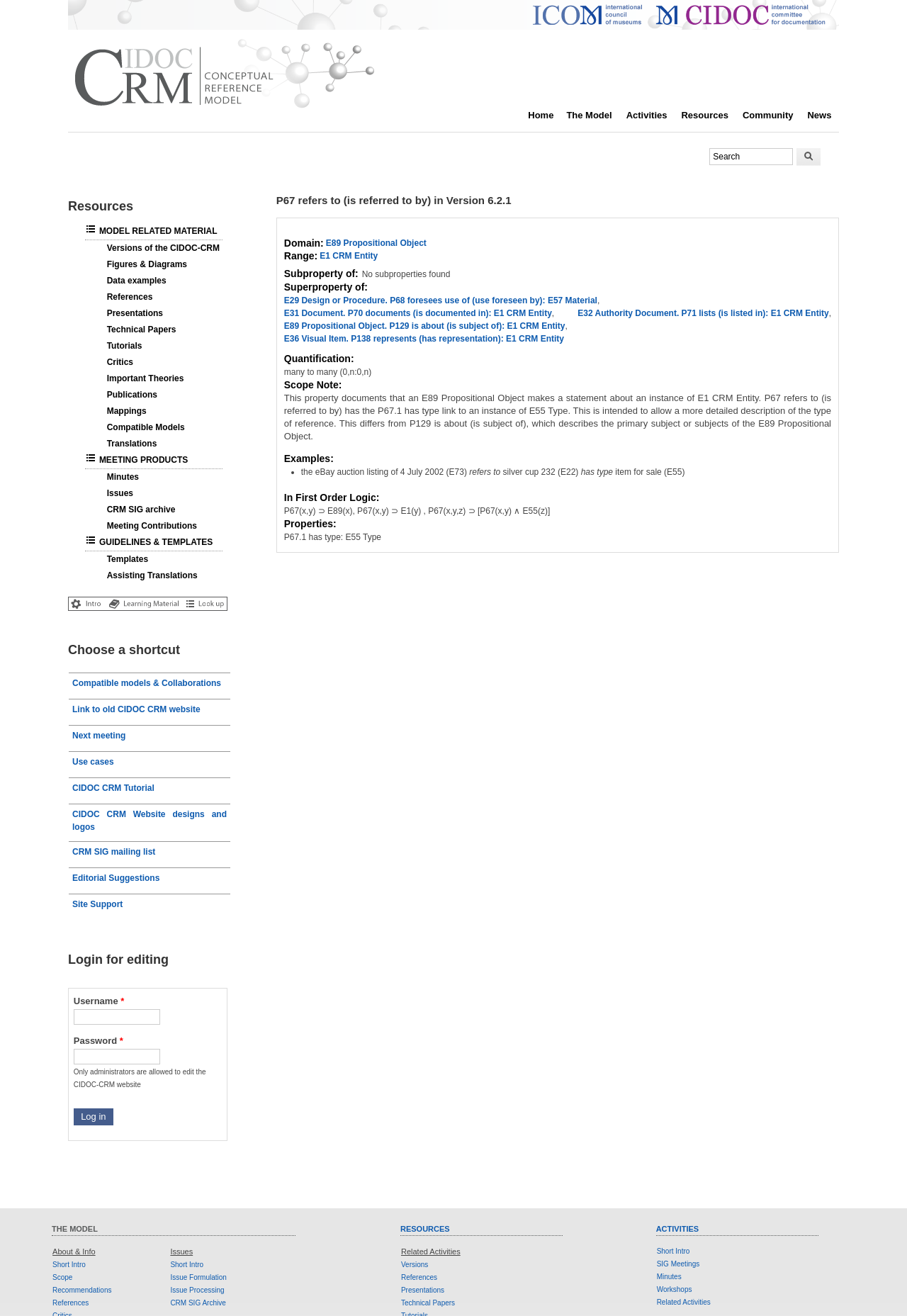Extract the bounding box for the UI element that matches this description: "E36 Visual Item.".

[0.313, 0.254, 0.387, 0.261]